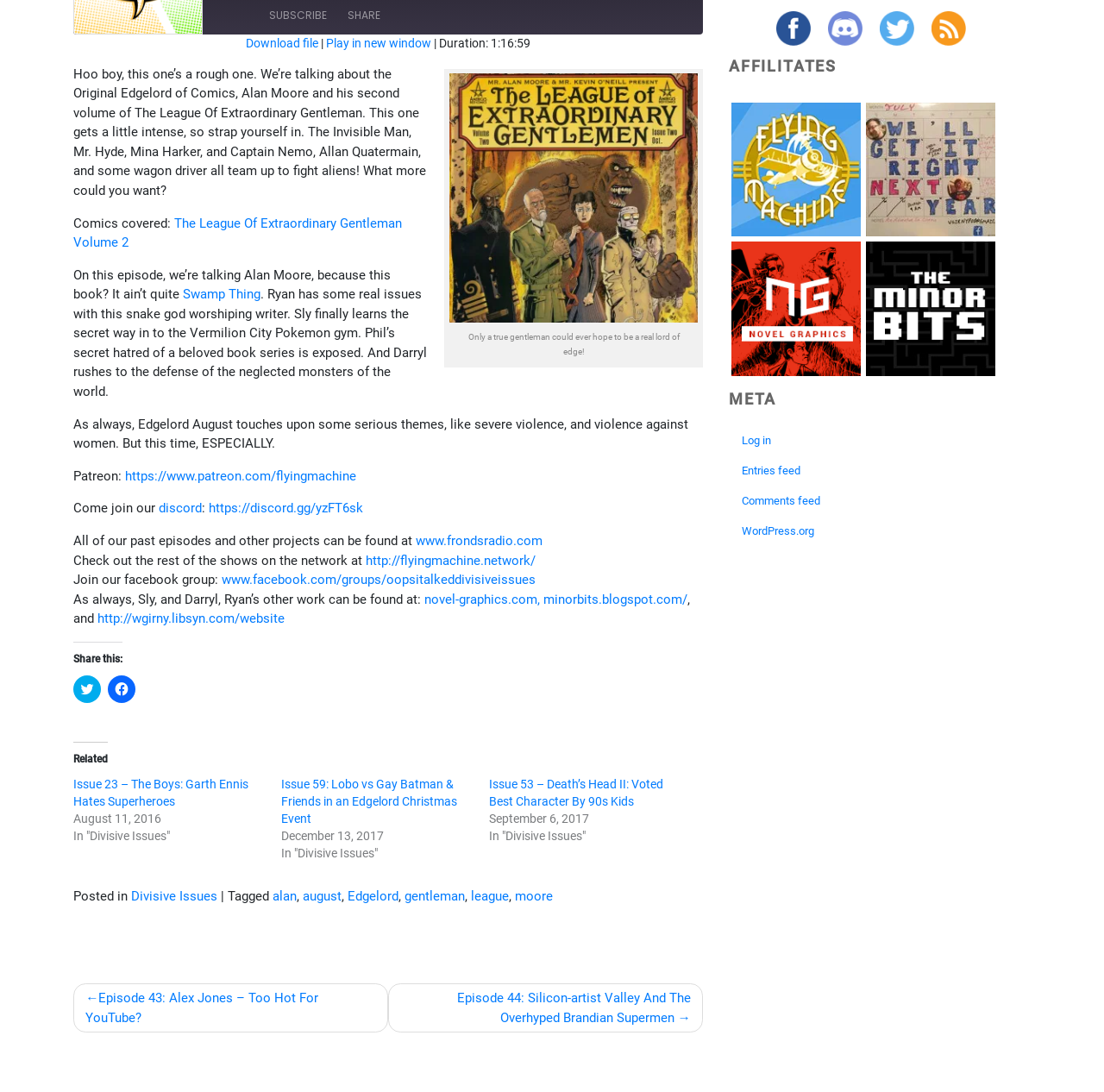Provide the bounding box coordinates, formatted as (top-left x, top-left y, bottom-right x, bottom-right y), with all values being floating point numbers between 0 and 1. Identify the bounding box of the UI element that matches the description: parent_node: 搜索 name="s"

None